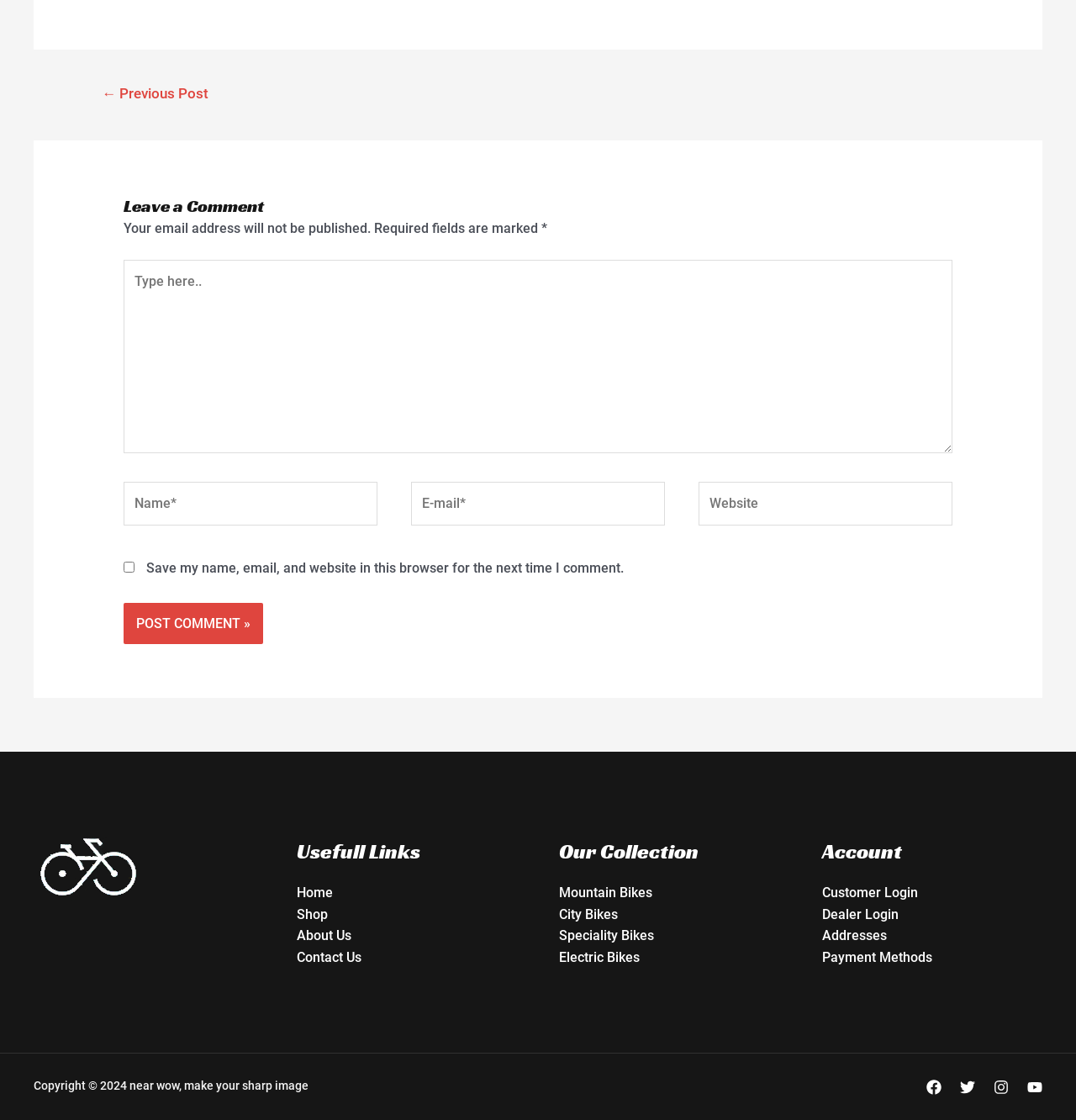Specify the bounding box coordinates (top-left x, top-left y, bottom-right x, bottom-right y) of the UI element in the screenshot that matches this description: ← Previous Post

[0.074, 0.07, 0.214, 0.1]